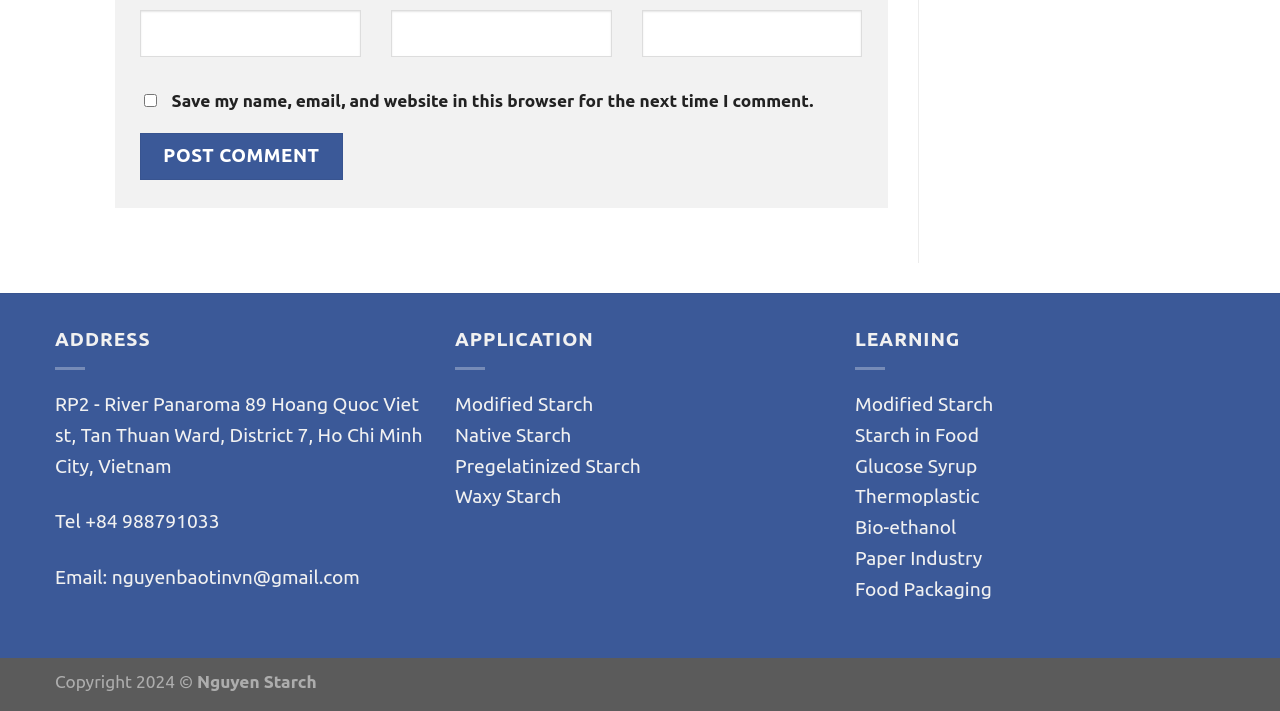Answer the question using only one word or a concise phrase: What is the copyright year mentioned at the bottom of the page?

2024